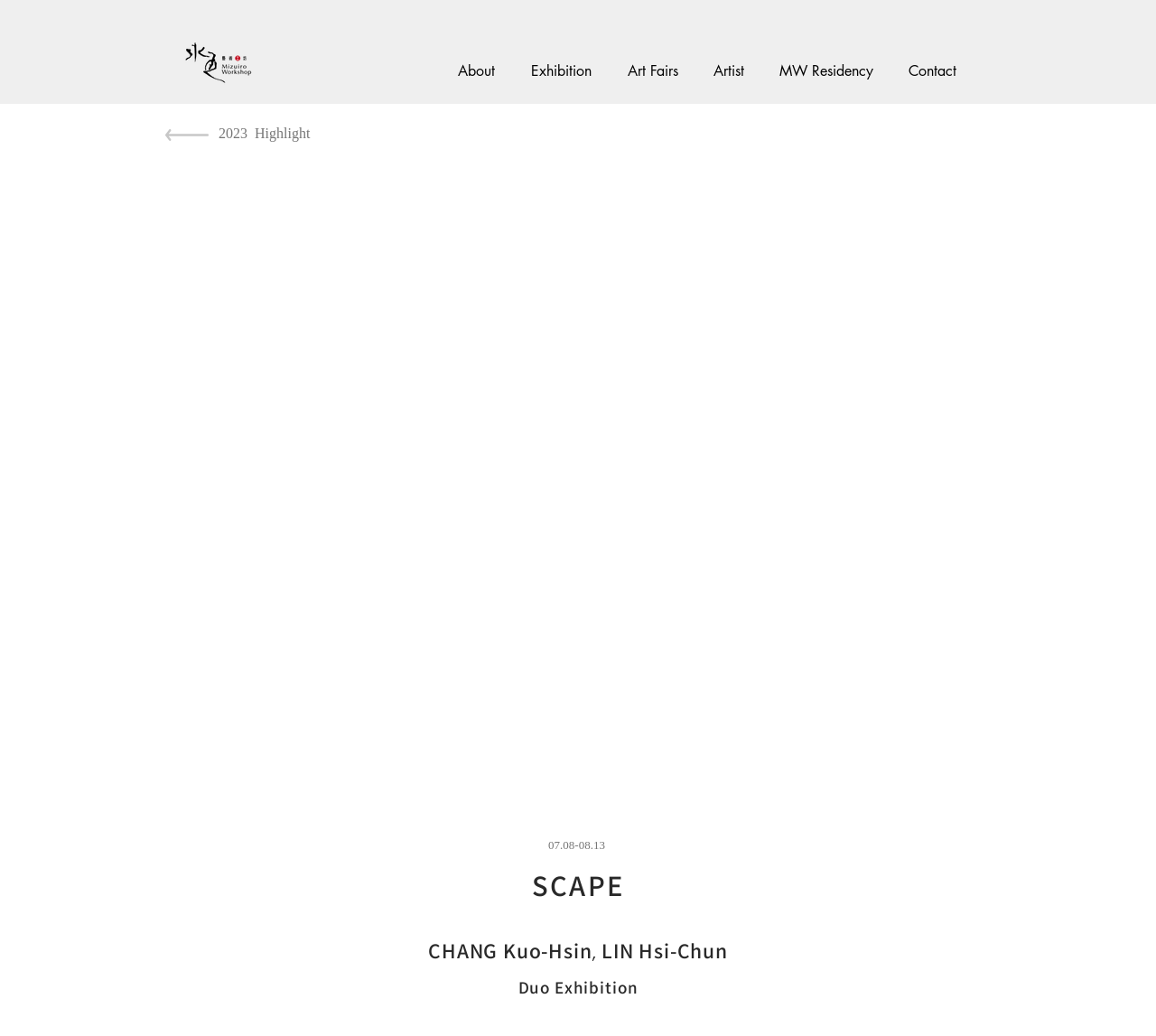What is the date range of the exhibition?
Answer with a single word or phrase, using the screenshot for reference.

07.08-08.13